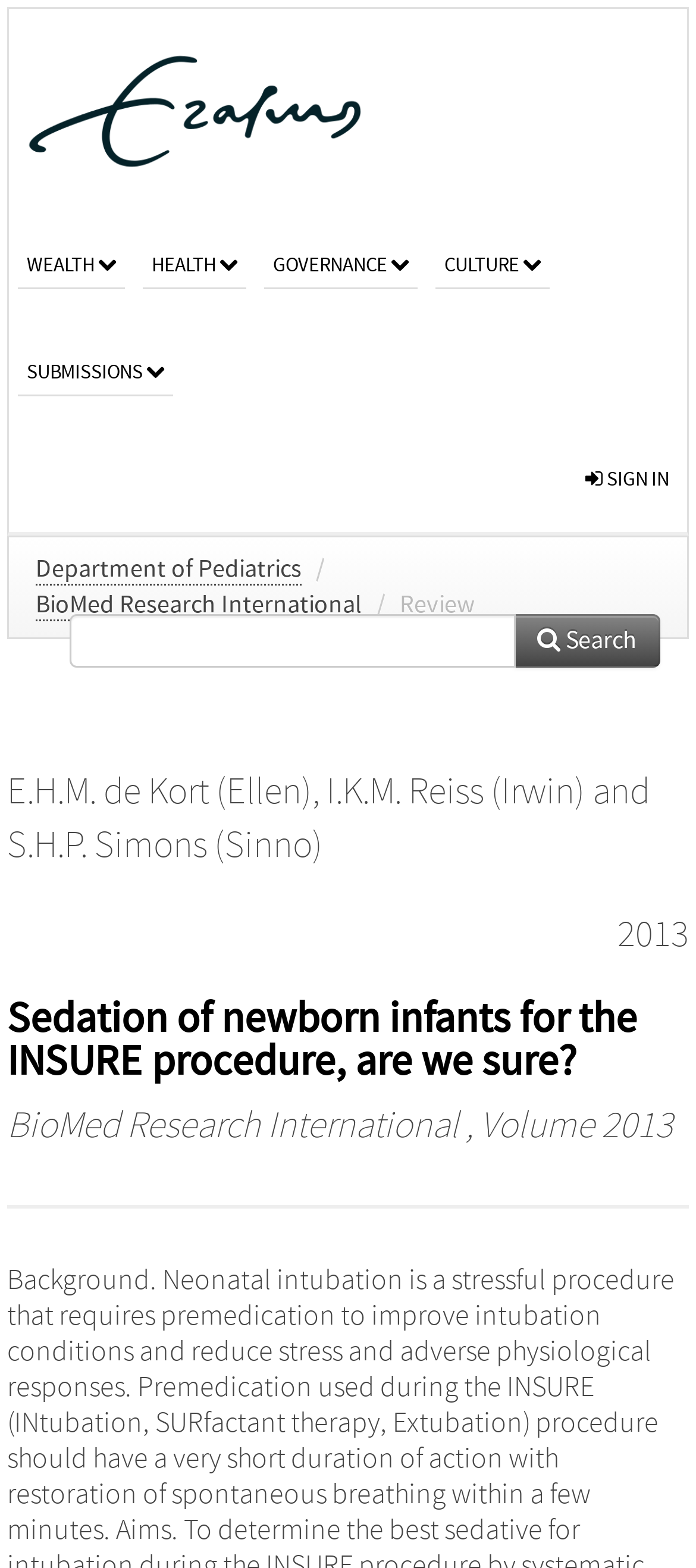Please identify the bounding box coordinates of the clickable area that will allow you to execute the instruction: "view submission".

[0.026, 0.204, 0.249, 0.253]